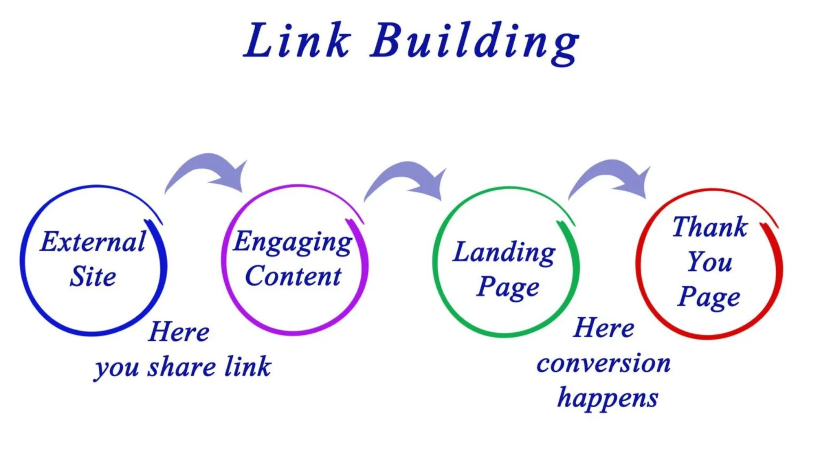Reply to the question with a brief word or phrase: How many stages are involved in the link building process?

Four